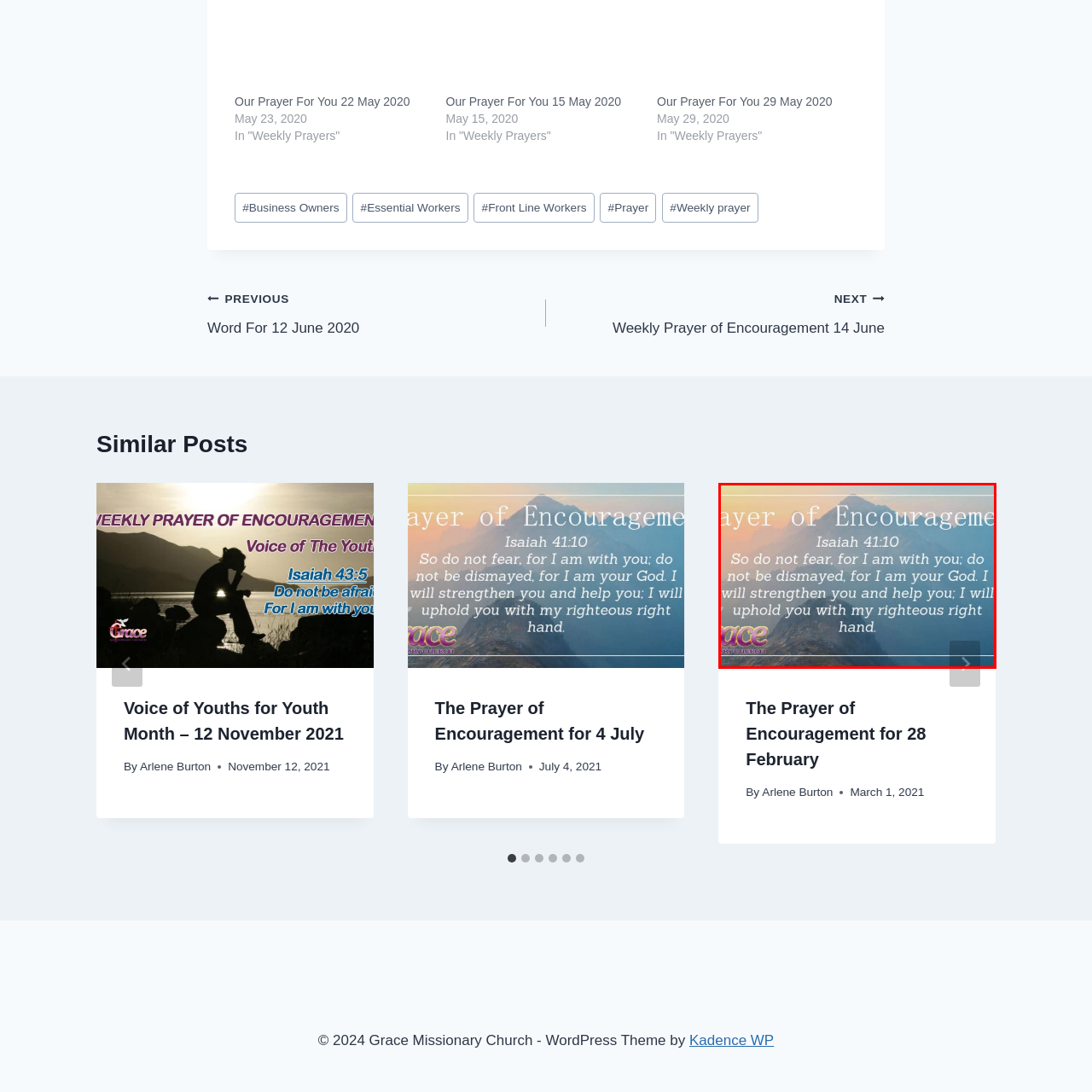What is the tone of the text in the image?
Focus on the image inside the red bounding box and offer a thorough and detailed answer to the question.

The text in the image is presented in an elegant, modern font, which suggests that the tone of the text is sophisticated and contemporary.